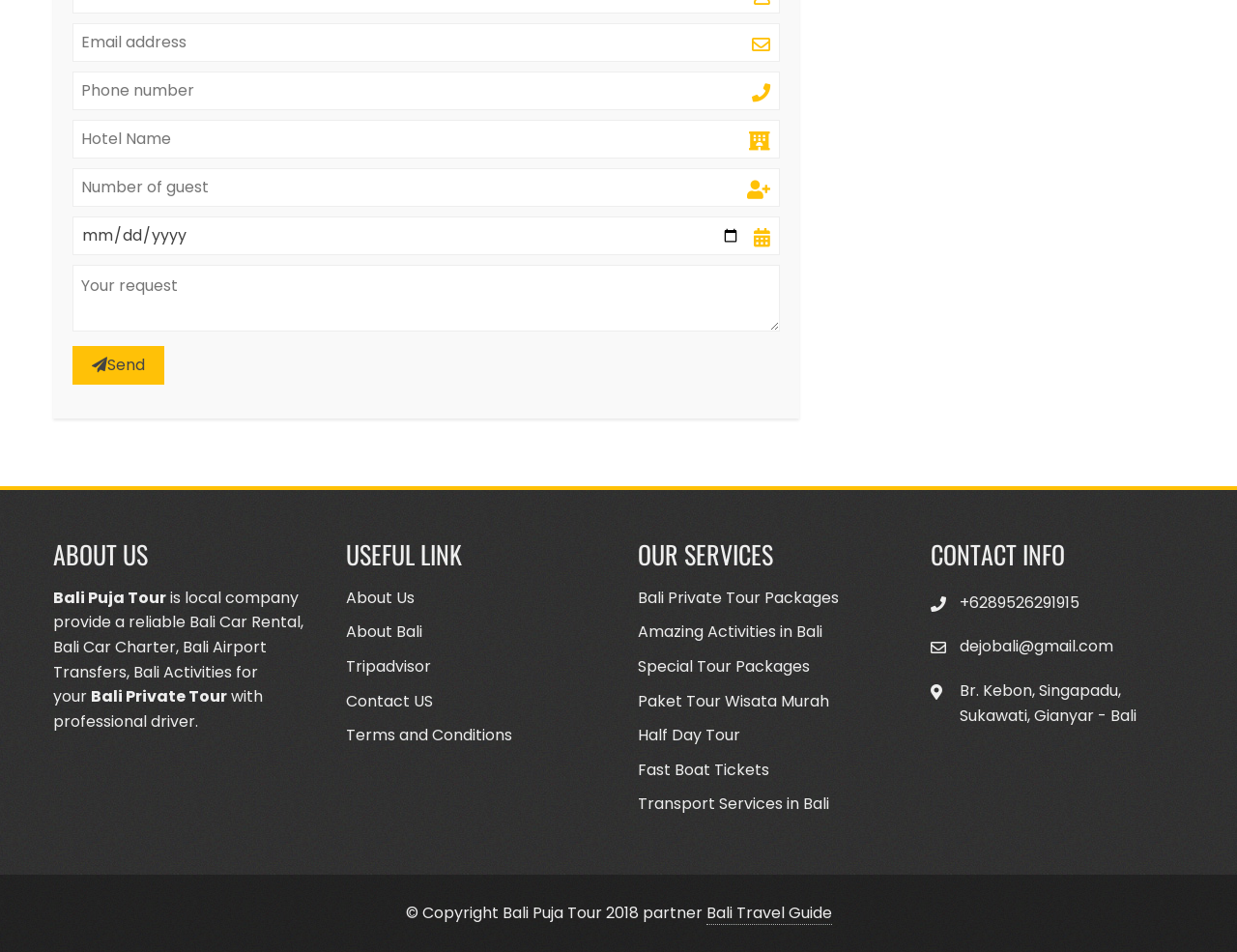Could you specify the bounding box coordinates for the clickable section to complete the following instruction: "Enter email address"?

[0.059, 0.024, 0.631, 0.065]